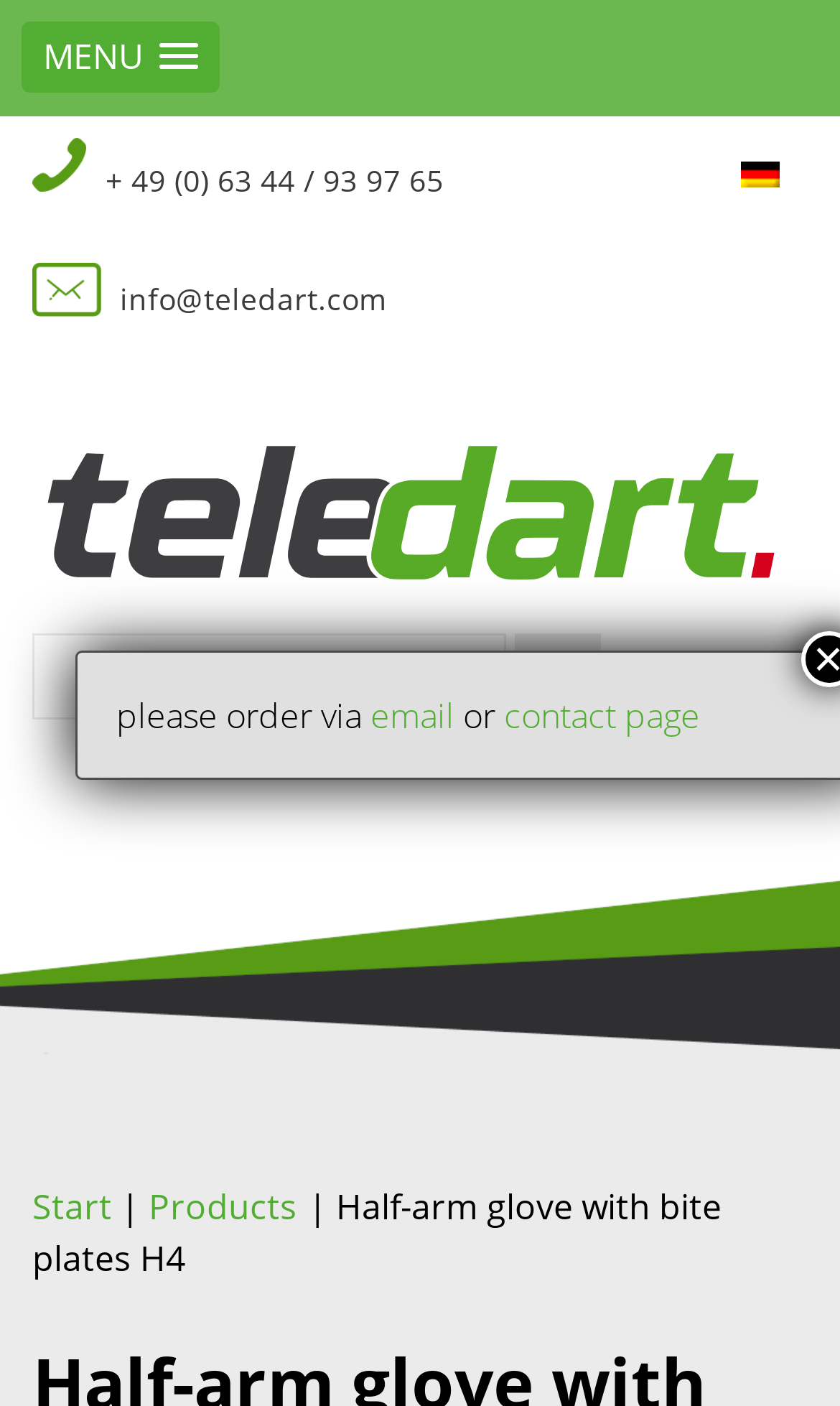What is the purpose of the textbox on the webpage?
Refer to the image and offer an in-depth and detailed answer to the question.

I found the textbox on the webpage and noticed that it is accompanied by a 'Submit' button, which suggests that the purpose of the textbox is to input some information and then submit it.